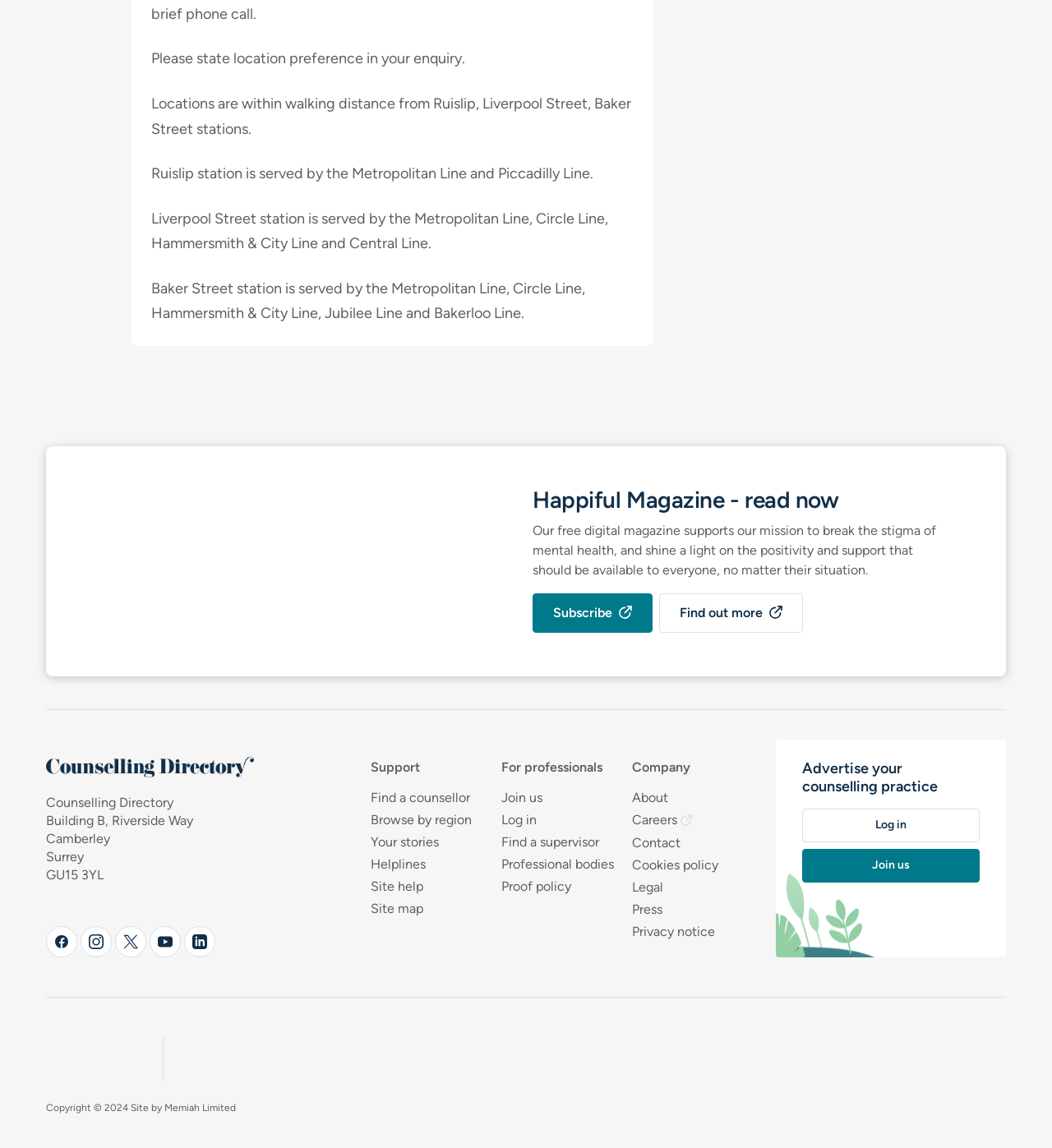What is the location of the company?
Answer with a single word or short phrase according to what you see in the image.

Camberley, Surrey